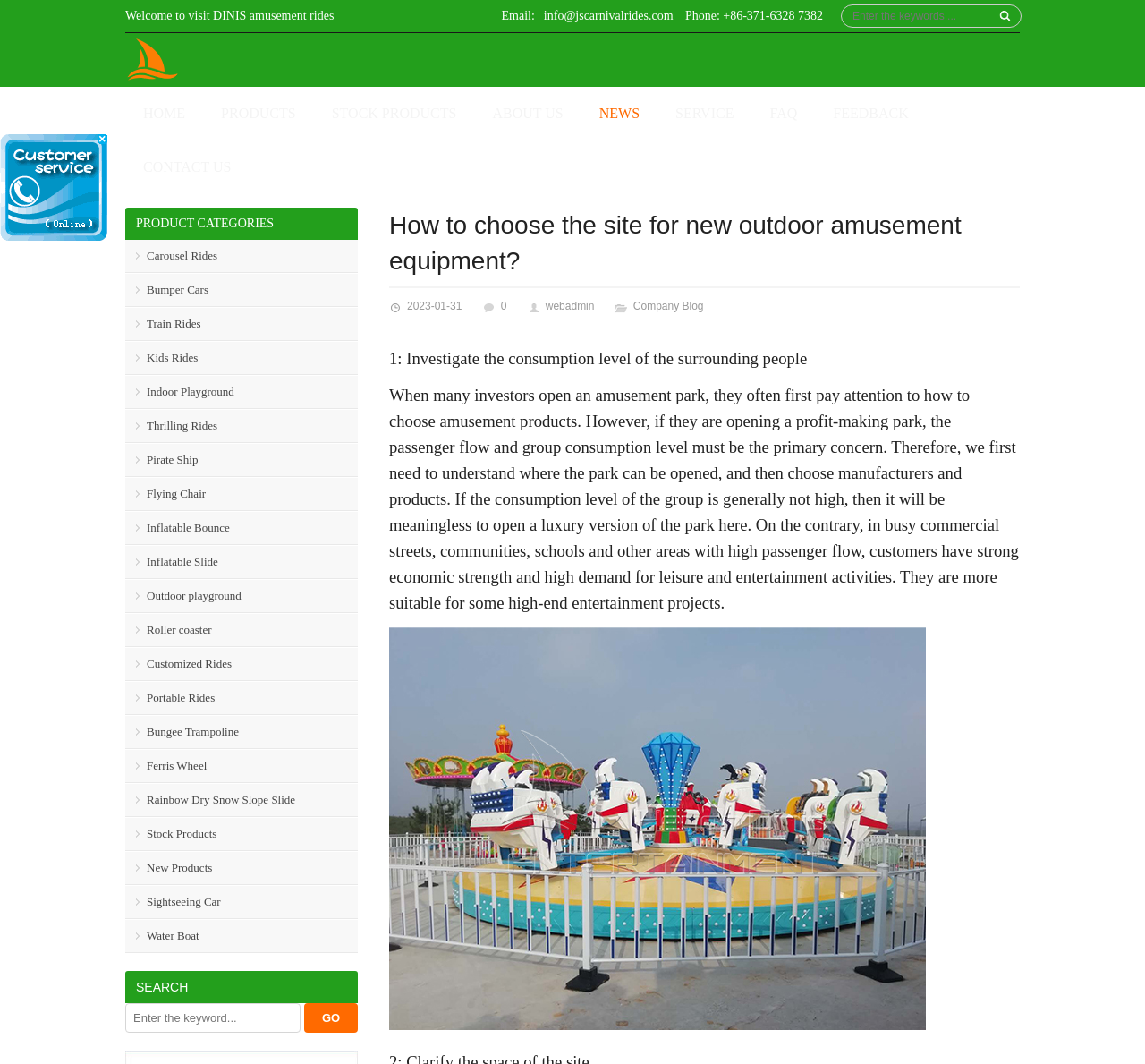Locate the primary heading on the webpage and return its text.

How to choose the site for new outdoor amusement equipment?